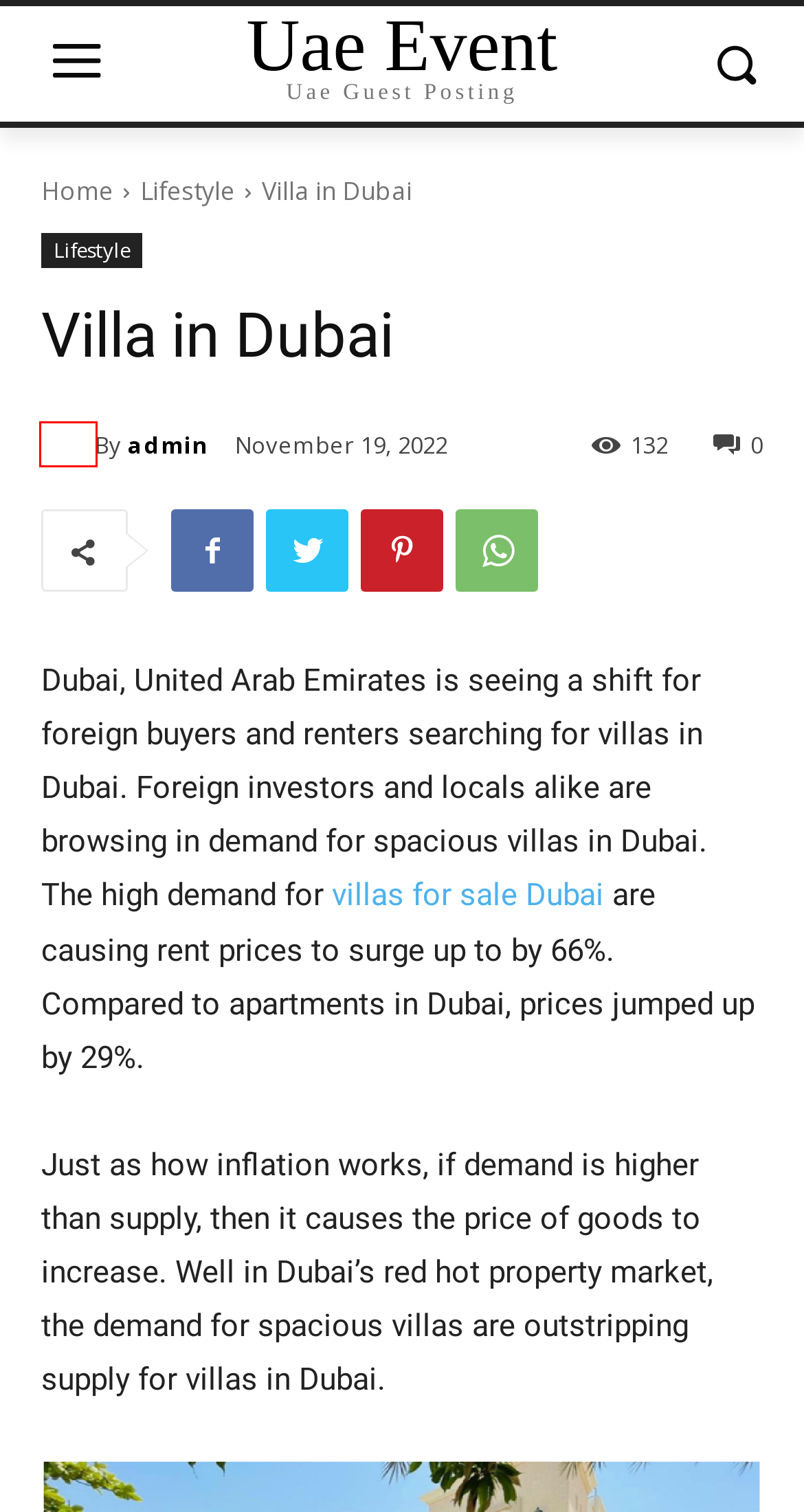Examine the screenshot of a webpage with a red bounding box around an element. Then, select the webpage description that best represents the new page after clicking the highlighted element. Here are the descriptions:
A. 30 Best Villas for Sale in Dubai - FazWaz.ae
B. Lifestyle Archives - UAE events | Write for us in Dubai | Local Blog
C. smart kitchen gadgets Archives - UAE events | Write for us in Dubai | Local Blog
D. Ahoy, Adventure Seekers! Explore SeaYou's Kids Weekly Sailing Course in Dubai
E. Quick and Reliable Deliveries with DeliverIT: Your Professional Delivery Service
F. admin, Author at UAE events | Write for us in Dubai | Local Blog
G. Home - UAE events | Write for us in Dubai | Local Blog
H. Business Archives - UAE events | Write for us in Dubai | Local Blog

F